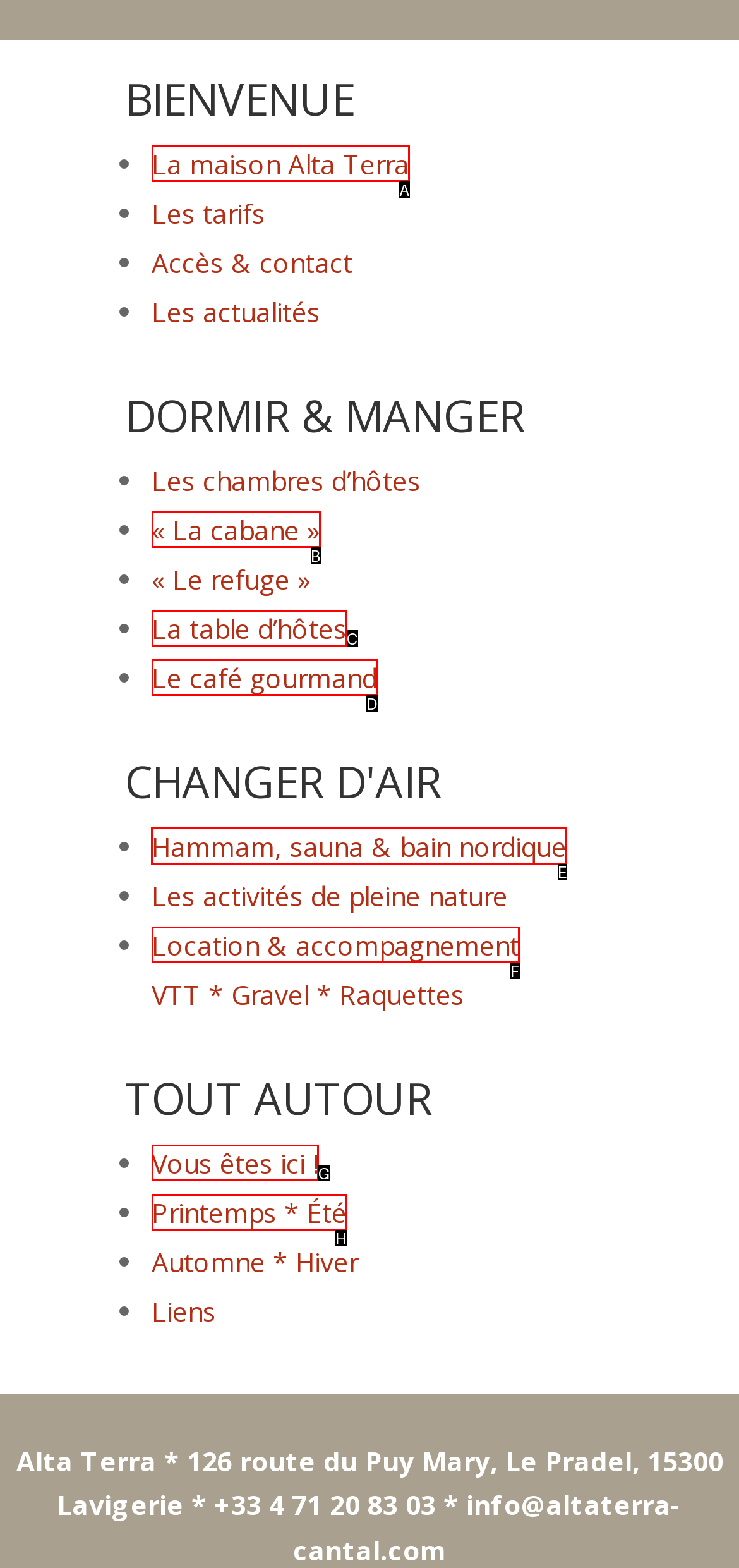Identify the correct UI element to click for the following task: Explore 'Hammam, sauna & bain nordique' Choose the option's letter based on the given choices.

E